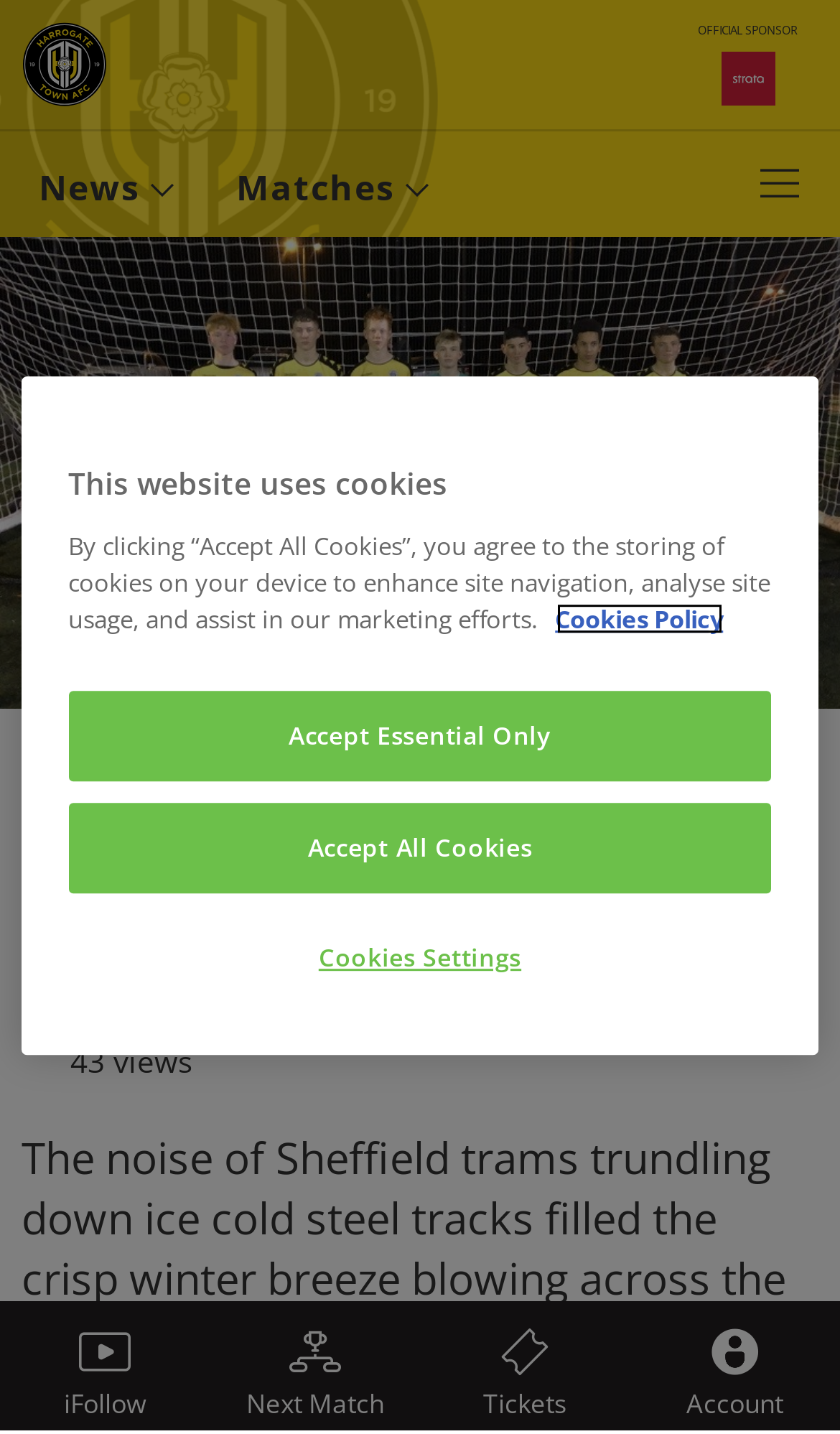Please study the image and answer the question comprehensively:
What is the name of the football club?

I determined the answer by looking at the layout table with the Harrogate Town AFC badge, which is a prominent element on the webpage, indicating that the webpage is related to this football club.